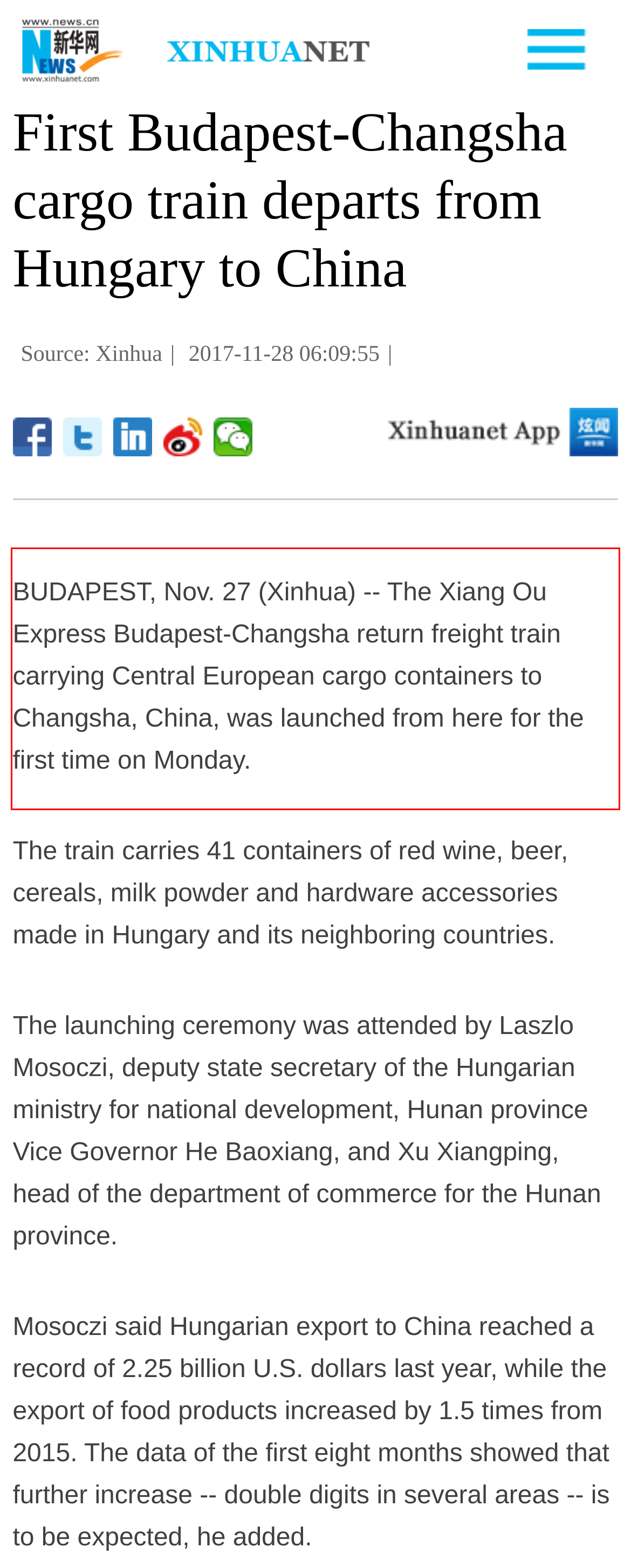Given a webpage screenshot with a red bounding box, perform OCR to read and deliver the text enclosed by the red bounding box.

BUDAPEST, Nov. 27 (Xinhua) -- The Xiang Ou Express Budapest-Changsha return freight train carrying Central European cargo containers to Changsha, China, was launched from here for the first time on Monday.